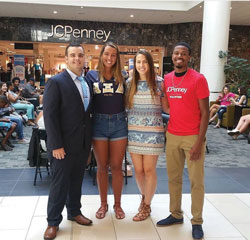Describe all the visual components present in the image.

In this vibrant photograph, a group of four individuals stands proudly in front of a J.C. Penney store, showcasing a sense of community and connection. The scene captures two women and two men, each dressed in casual yet fashionable attire. The woman on the left, wearing a tailored blazer over a crisp shirt, exudes professionalism alongside the brand representatives. The second woman, in a spirited outfit, pairs denim shorts with a branded top, representing an approachable and energetic vibe. To her right, one of the men sports a casual red T-shirt featuring the J.C. Penney logo, indicating his role as a brand representative or staff member. The remaining individual complements the group in neutral tones. 

The backdrop teems with life, featuring a diverse audience enjoying the mall atmosphere. This image likely reflects an event aimed at promoting J.C. Penney's community engagement or brand awareness, emphasizing the connection between the company and its supporters. The setting suggests a welcoming and inclusive environment, resonating with the theme of everyday people engaging with fashion.